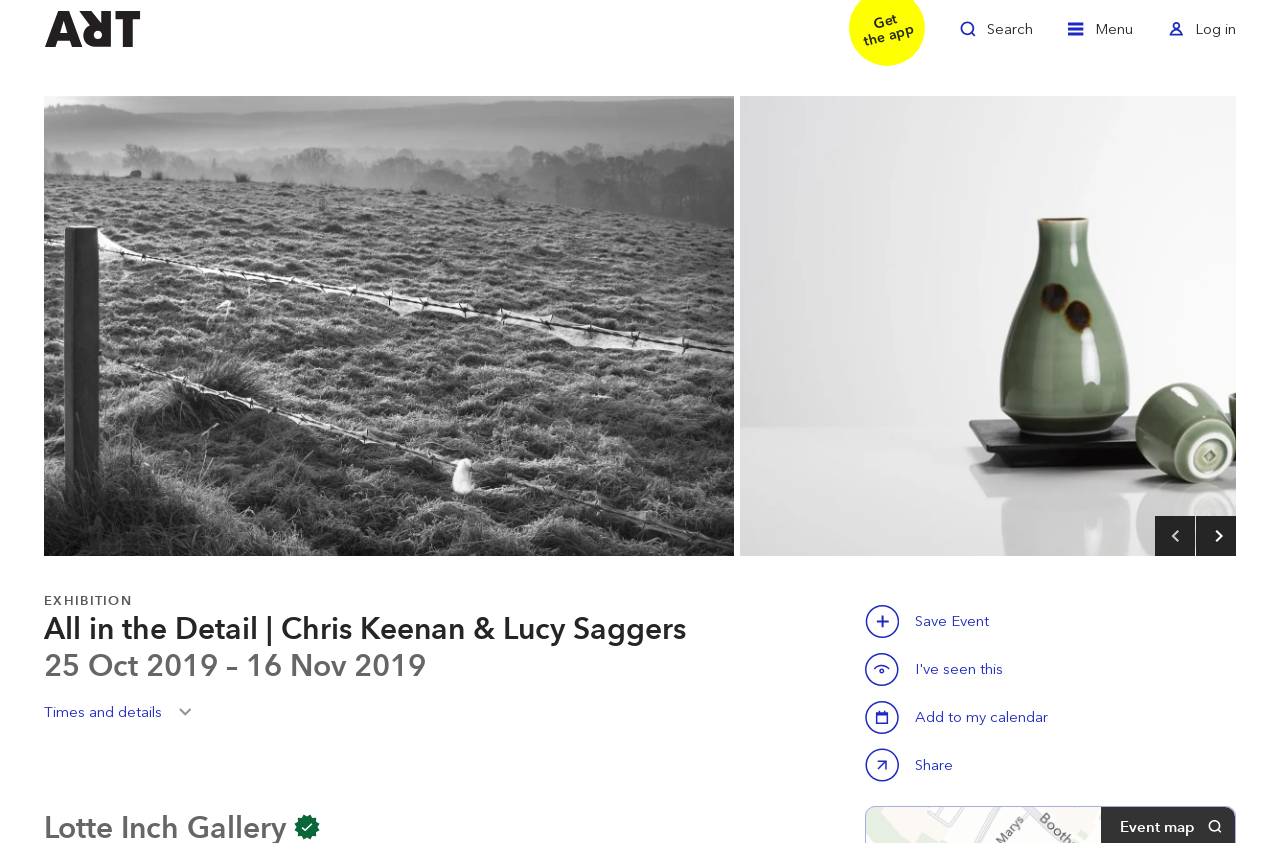Find and extract the text of the primary heading on the webpage.

All in the Detail | Chris Keenan & Lucy Saggers